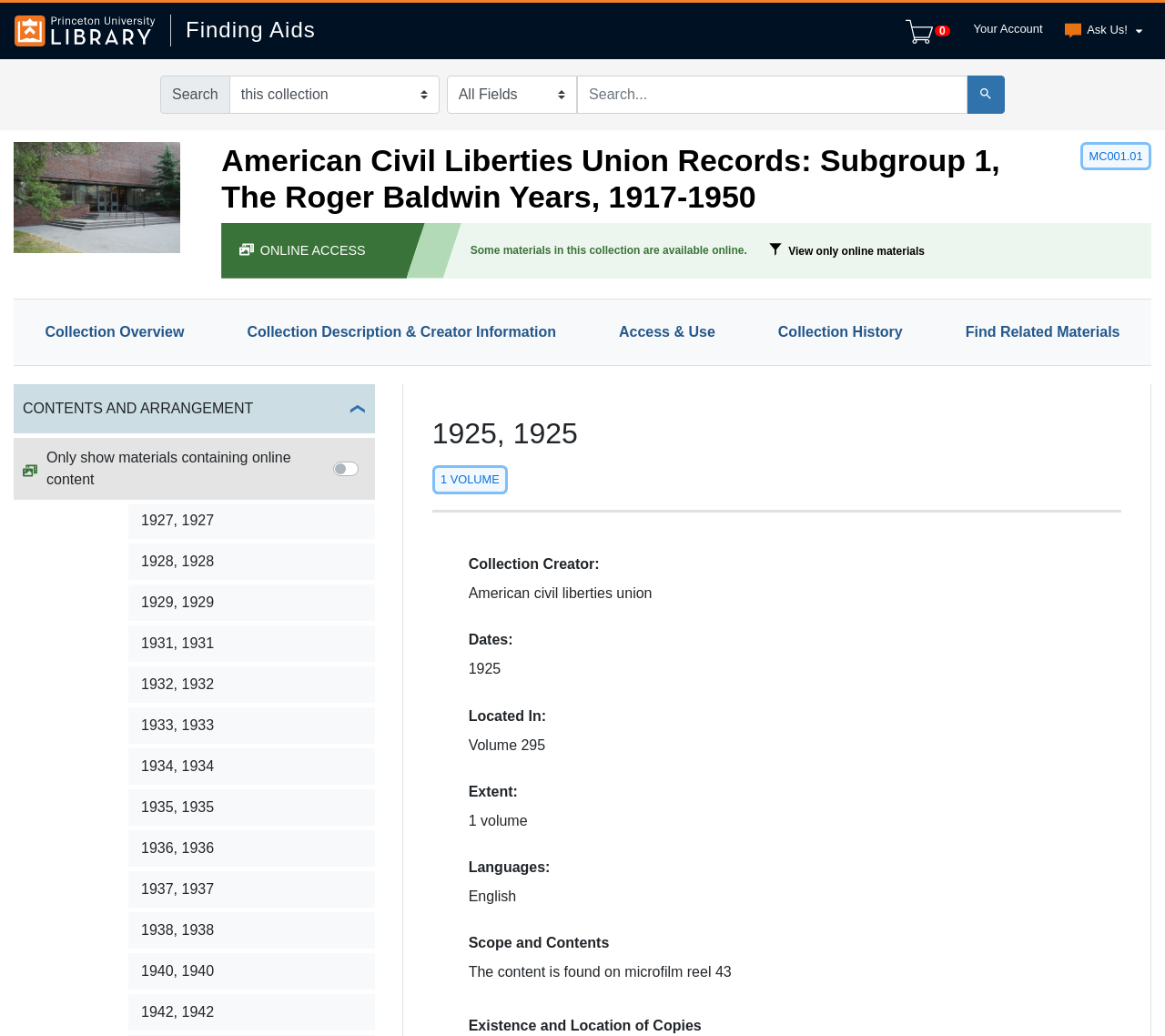What is the search box placeholder text?
Please give a detailed and elaborate explanation in response to the question.

I found the answer by looking at the search box element, which has a static text 'Search' inside it.